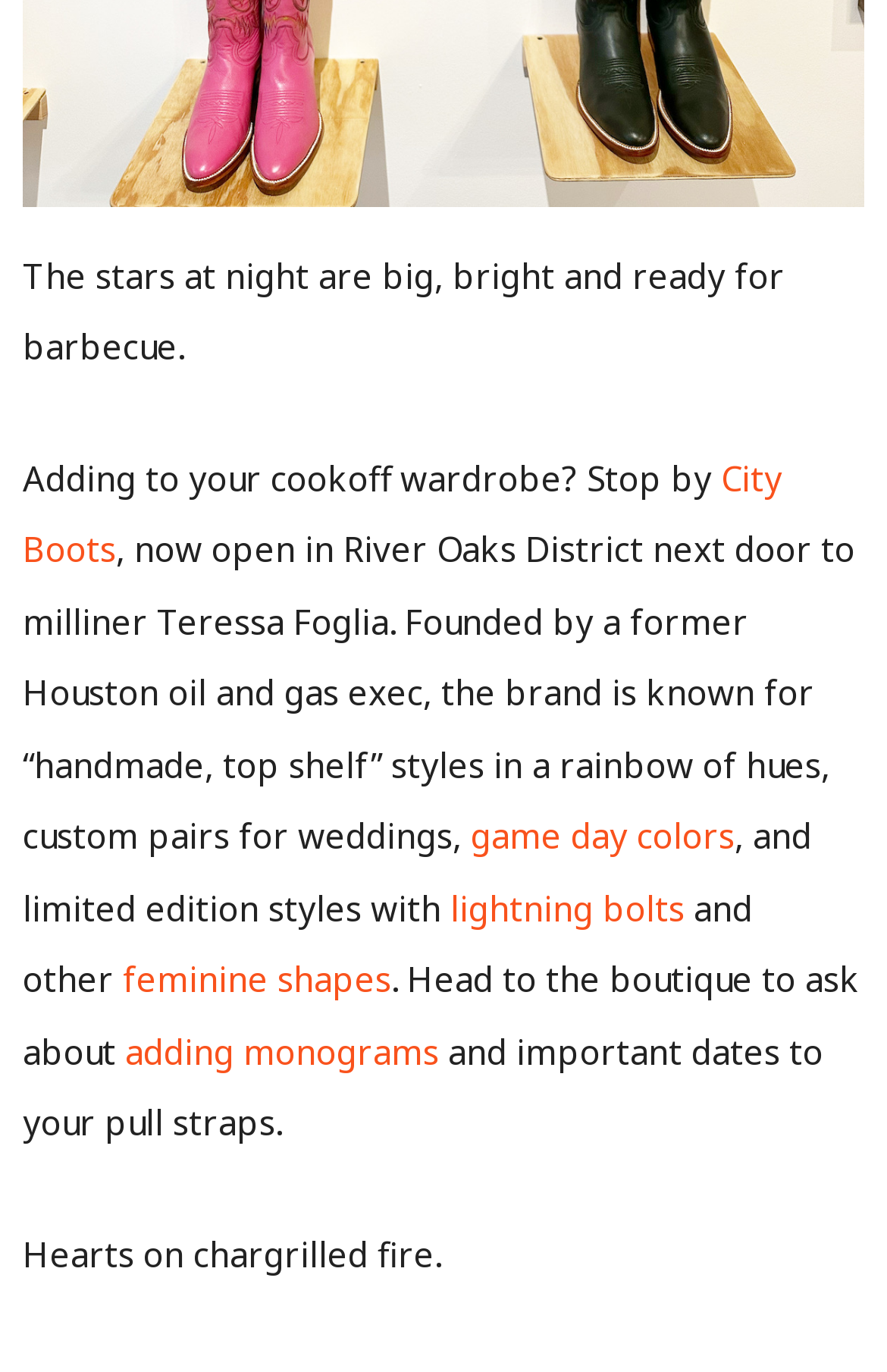Based on the provided description, "nerdtherapypod@otherworldtheatre.org", find the bounding box of the corresponding UI element in the screenshot.

None